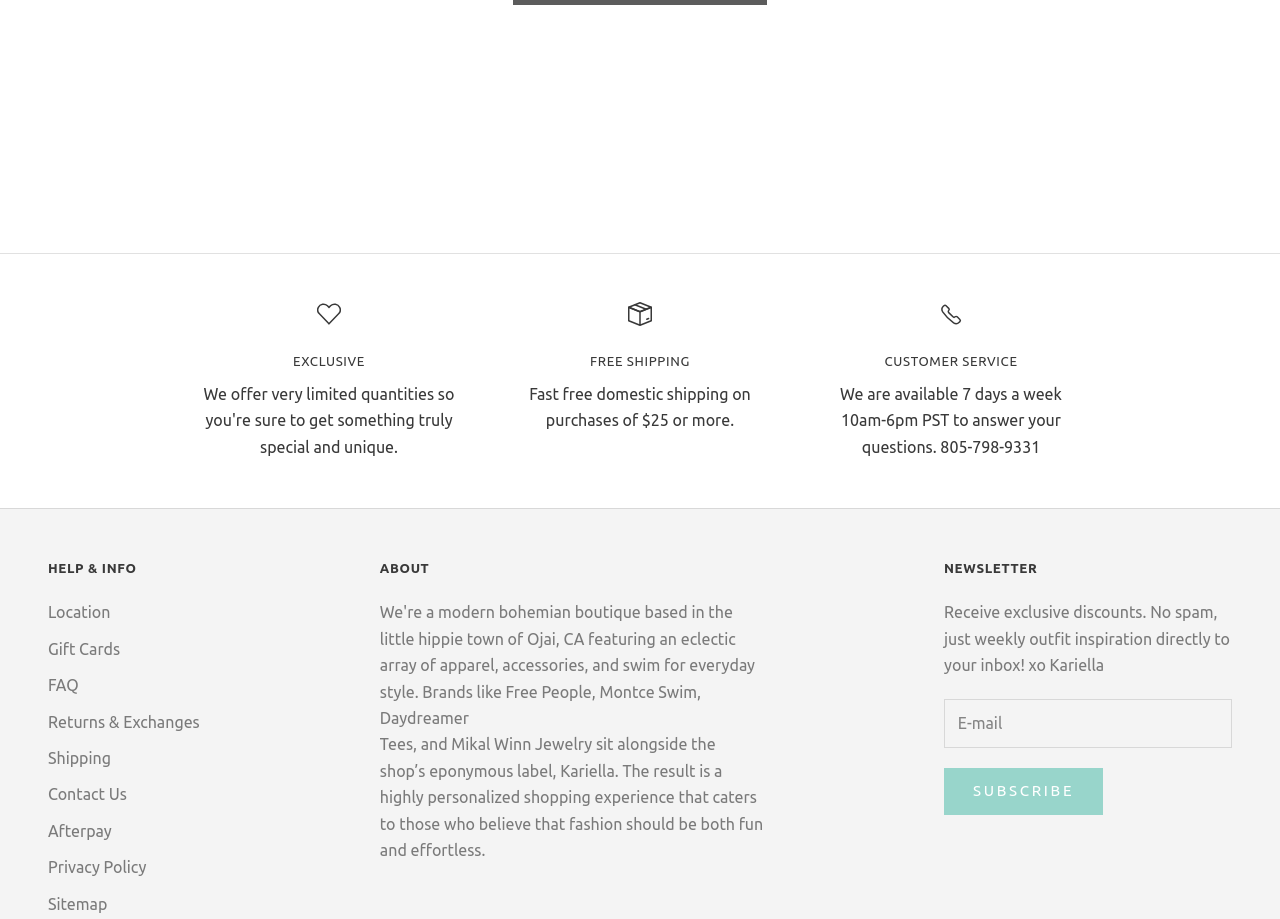Find the bounding box of the UI element described as: "Subscribe". The bounding box coordinates should be given as four float values between 0 and 1, i.e., [left, top, right, bottom].

[0.737, 0.835, 0.862, 0.887]